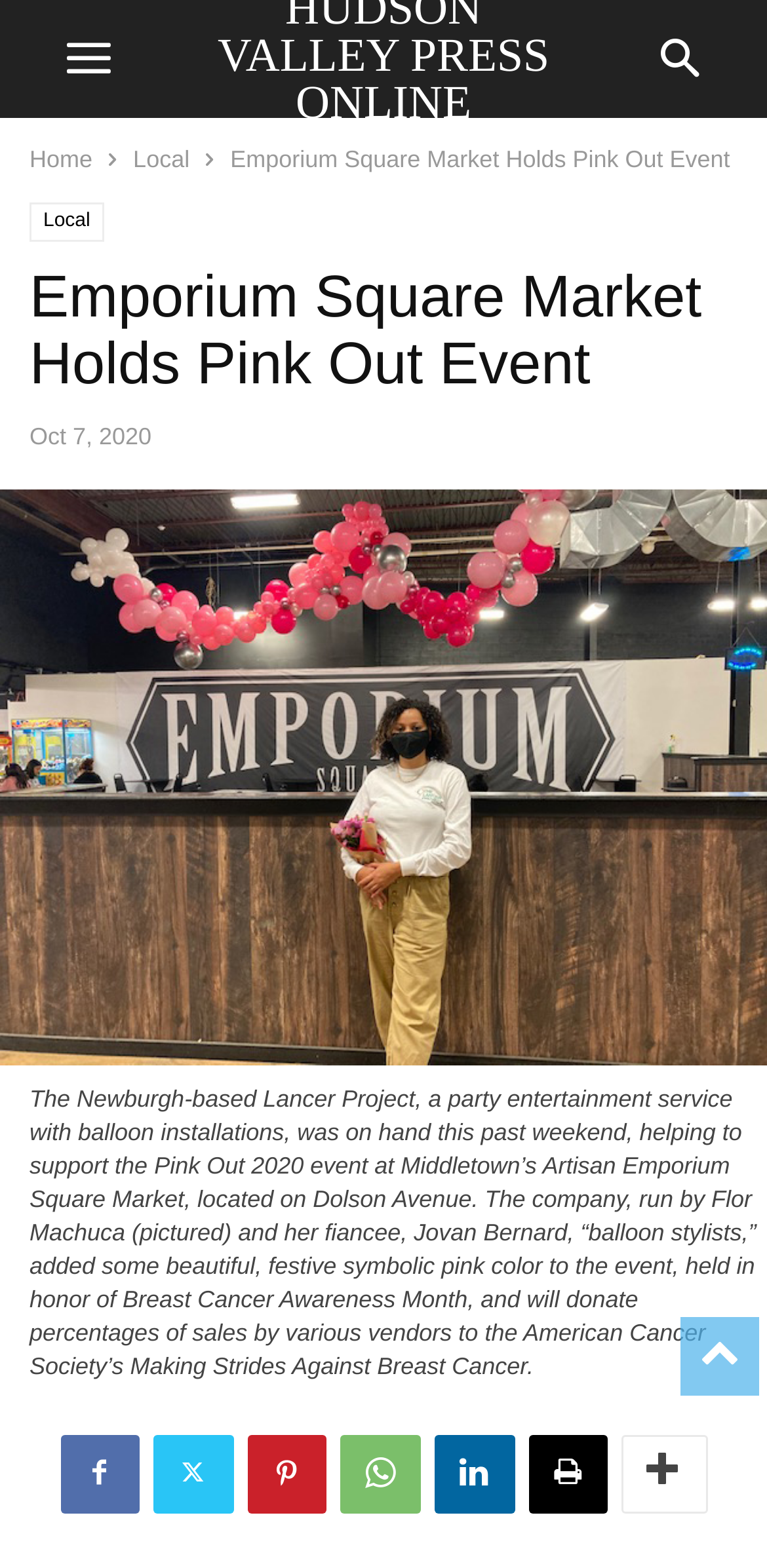Please provide a brief answer to the following inquiry using a single word or phrase:
What is the name of the party entertainment service?

The Lancer Project